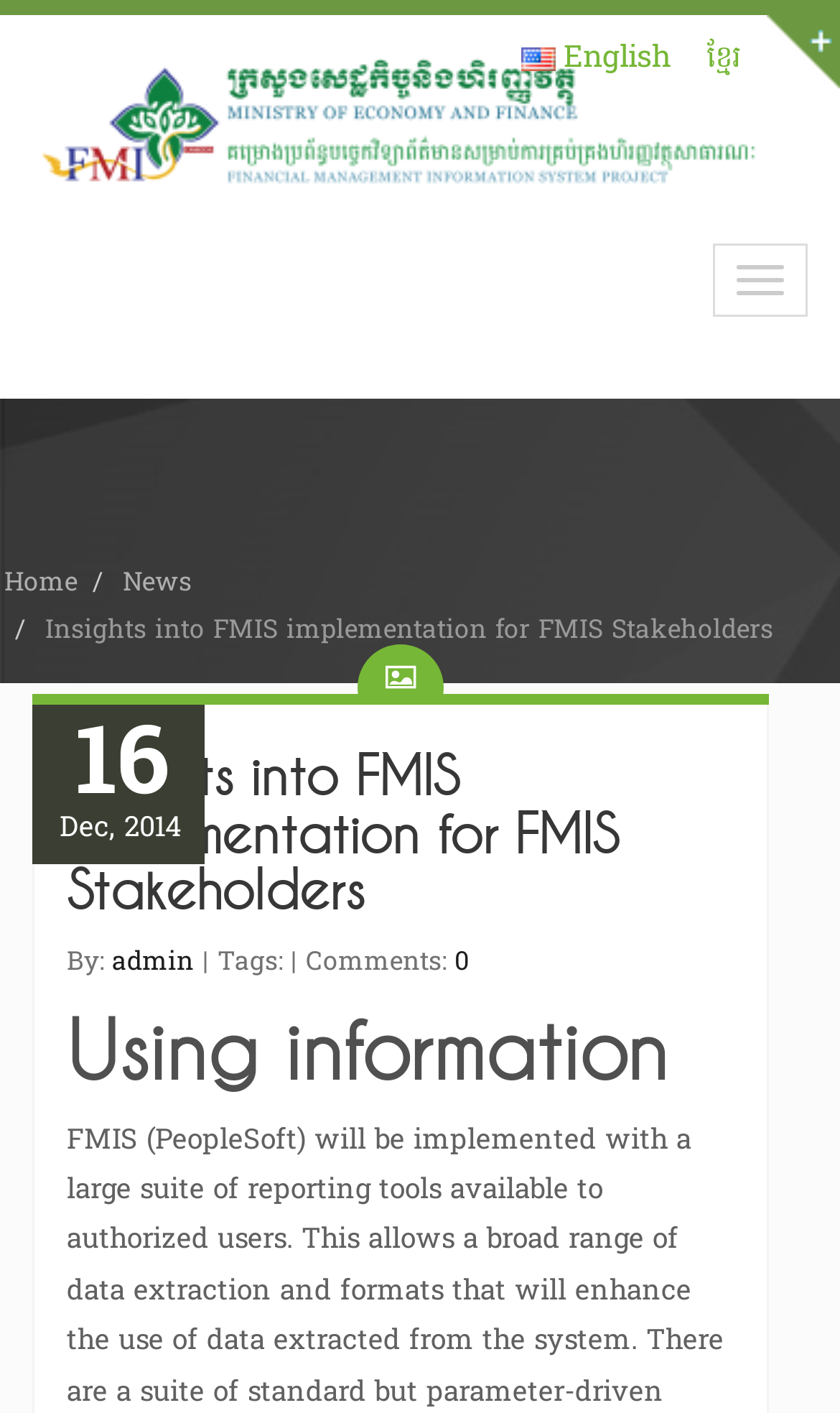Pinpoint the bounding box coordinates of the area that should be clicked to complete the following instruction: "Switch to Khmer language". The coordinates must be given as four float numbers between 0 and 1, i.e., [left, top, right, bottom].

[0.817, 0.021, 0.895, 0.059]